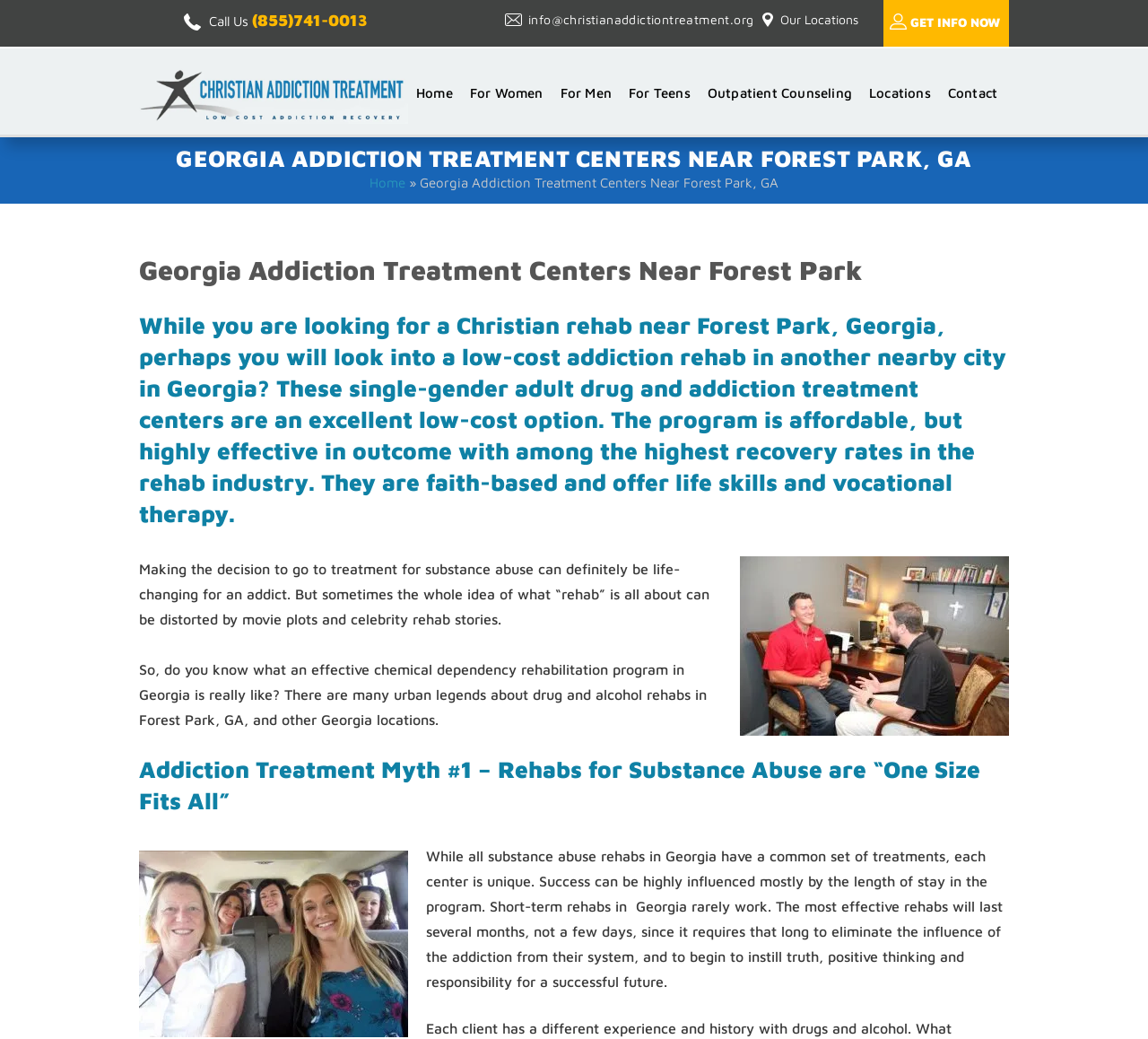Identify the bounding box coordinates necessary to click and complete the given instruction: "Contact the organization".

[0.826, 0.064, 0.869, 0.116]